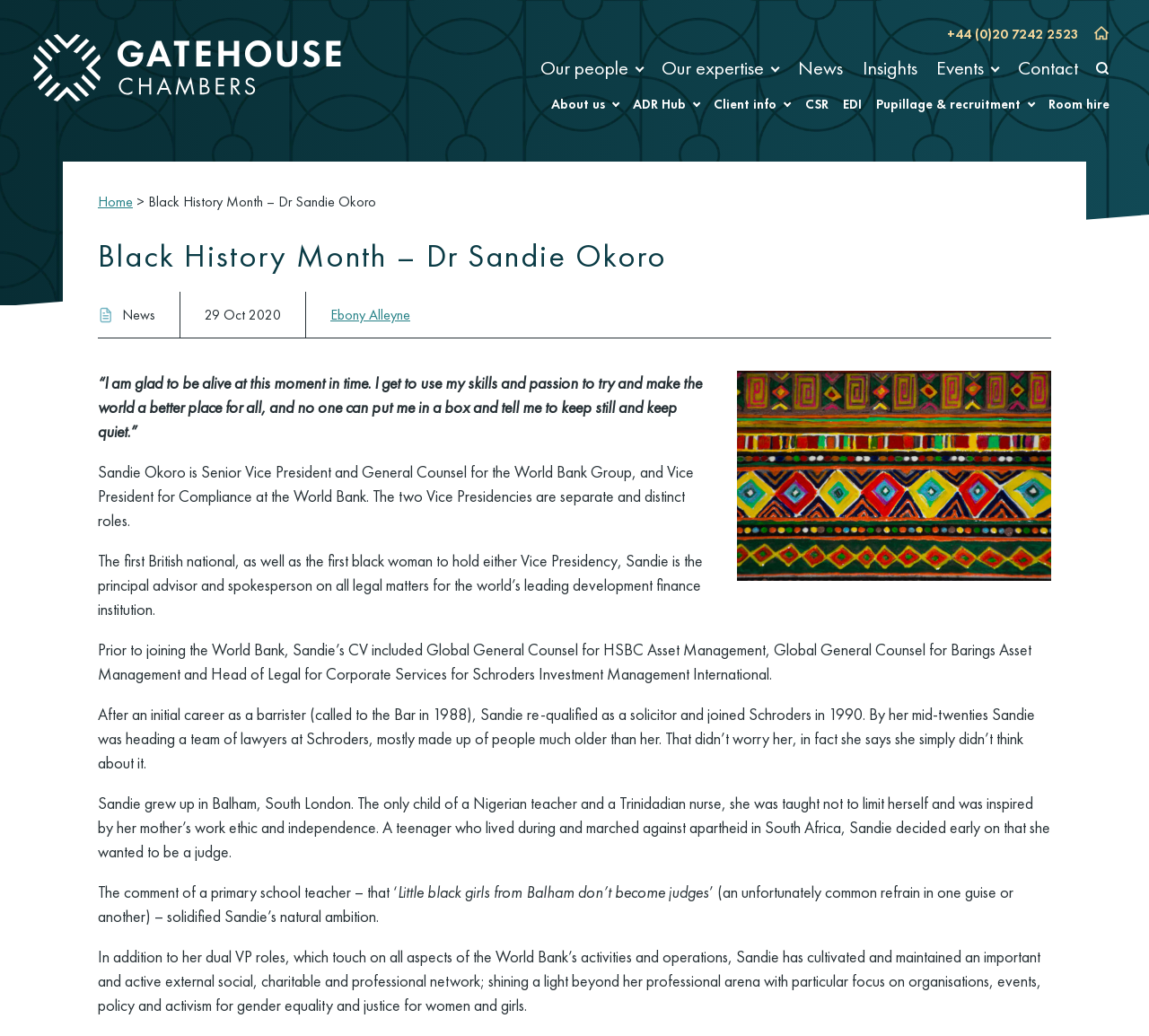What is the last link under 'Property'?
Provide a one-word or short-phrase answer based on the image.

Trusts of land